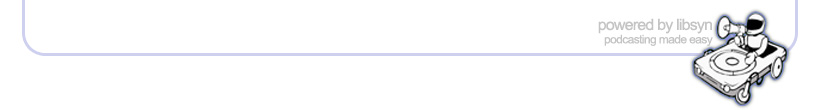Give a short answer using one word or phrase for the question:
What is the design aesthetic of the turntable?

Vintage